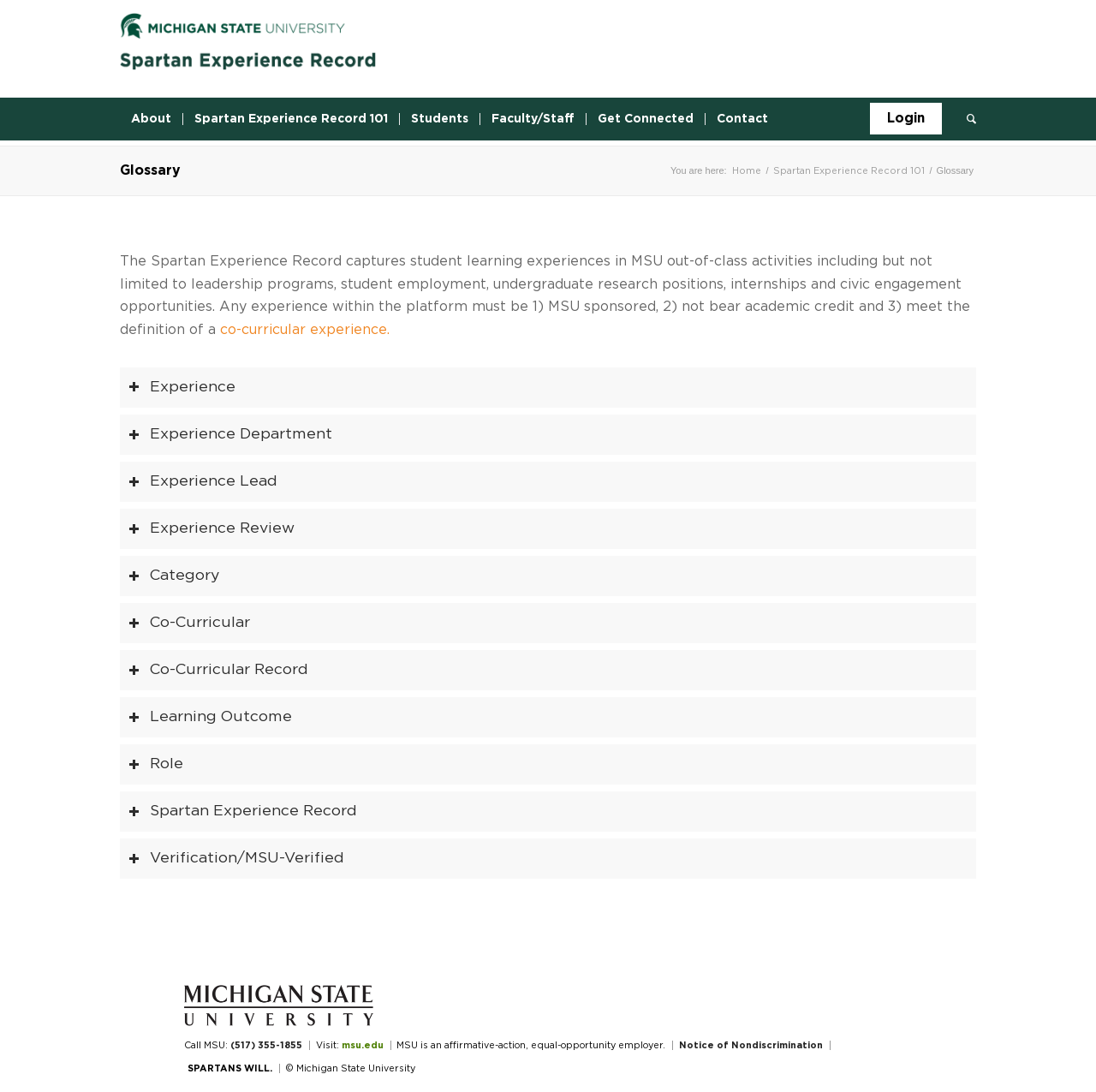Please specify the bounding box coordinates of the clickable region to carry out the following instruction: "Go to Spartan Experience Record 101". The coordinates should be four float numbers between 0 and 1, in the format [left, top, right, bottom].

[0.166, 0.089, 0.364, 0.129]